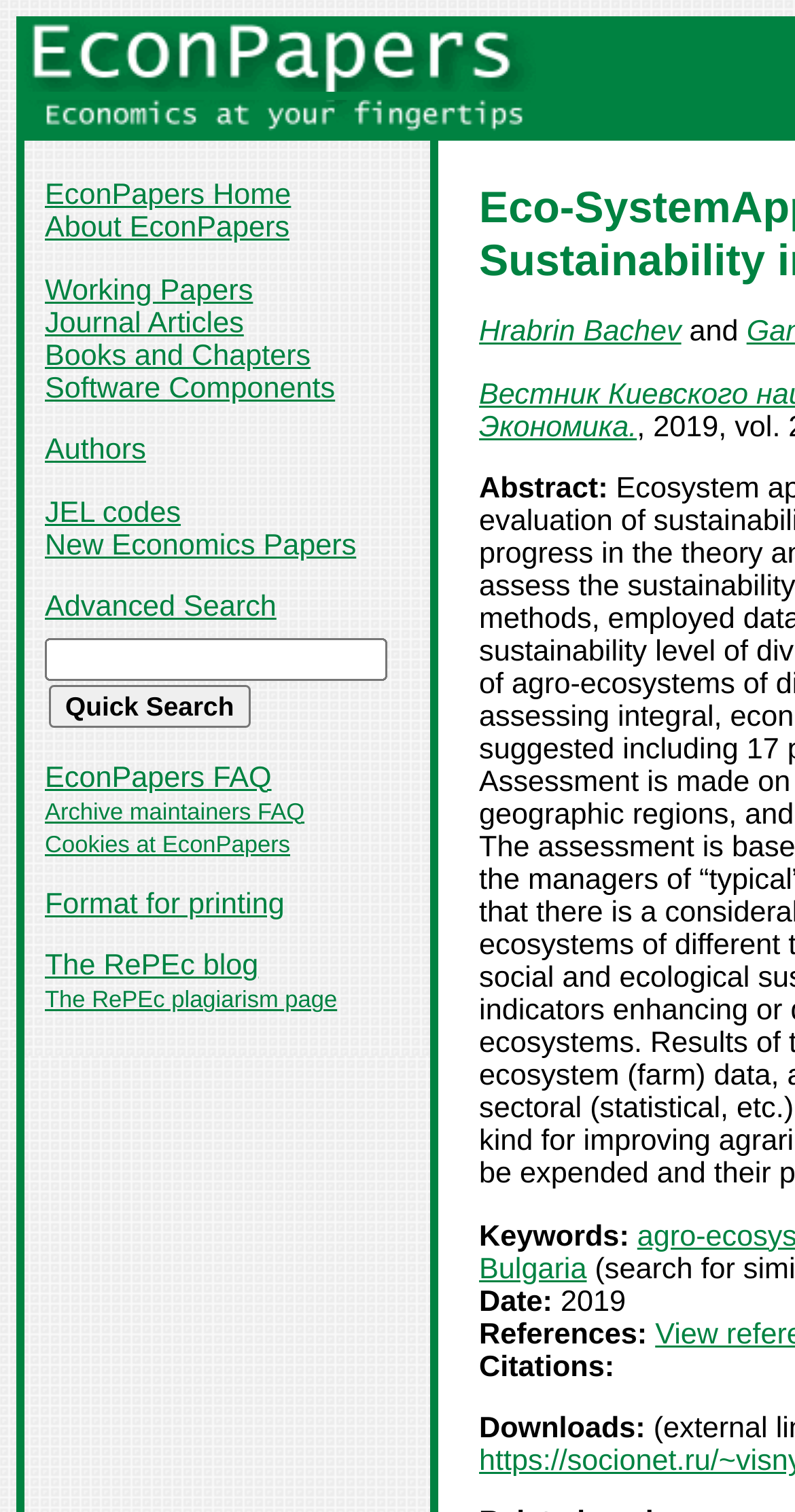Predict the bounding box of the UI element based on the description: "The RePEc blog". The coordinates should be four float numbers between 0 and 1, formatted as [left, top, right, bottom].

[0.056, 0.629, 0.325, 0.65]